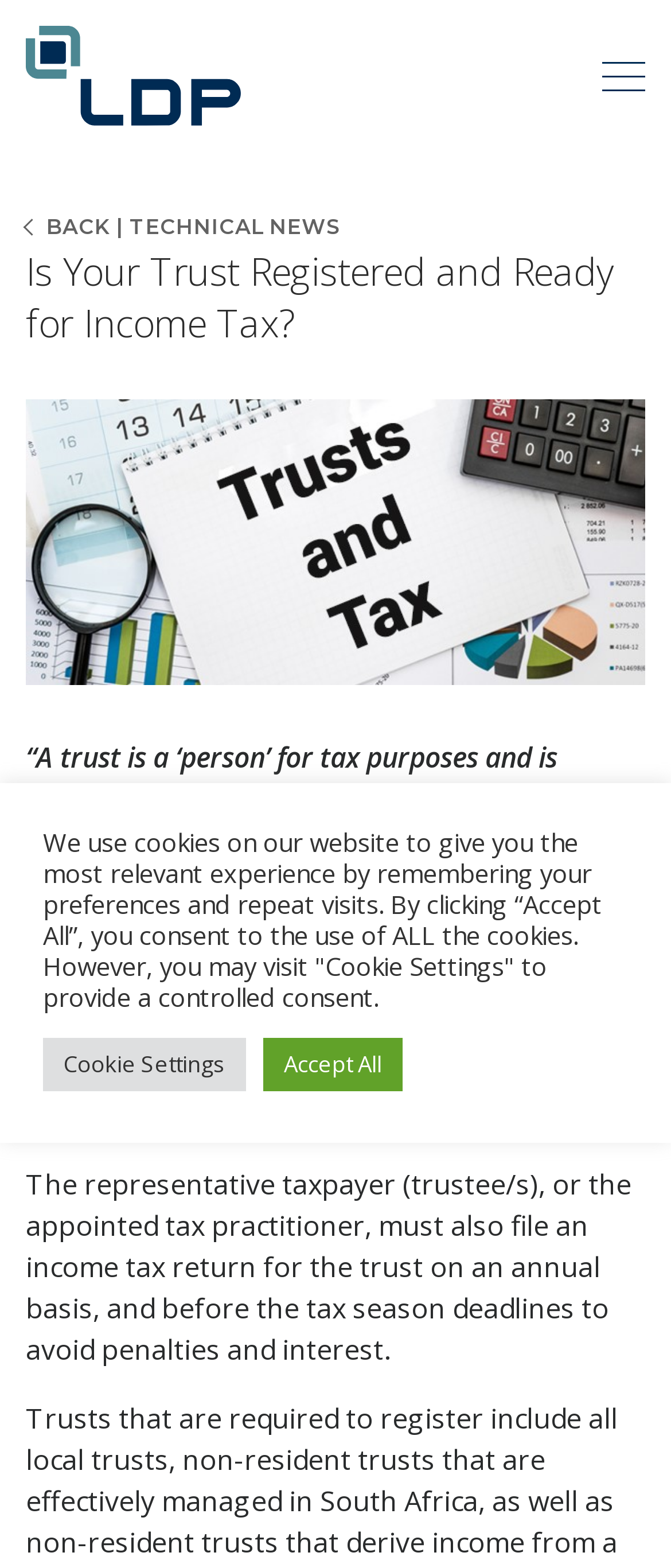Answer the following inquiry with a single word or phrase:
What is the reminder sent by SARS about?

Trust registration